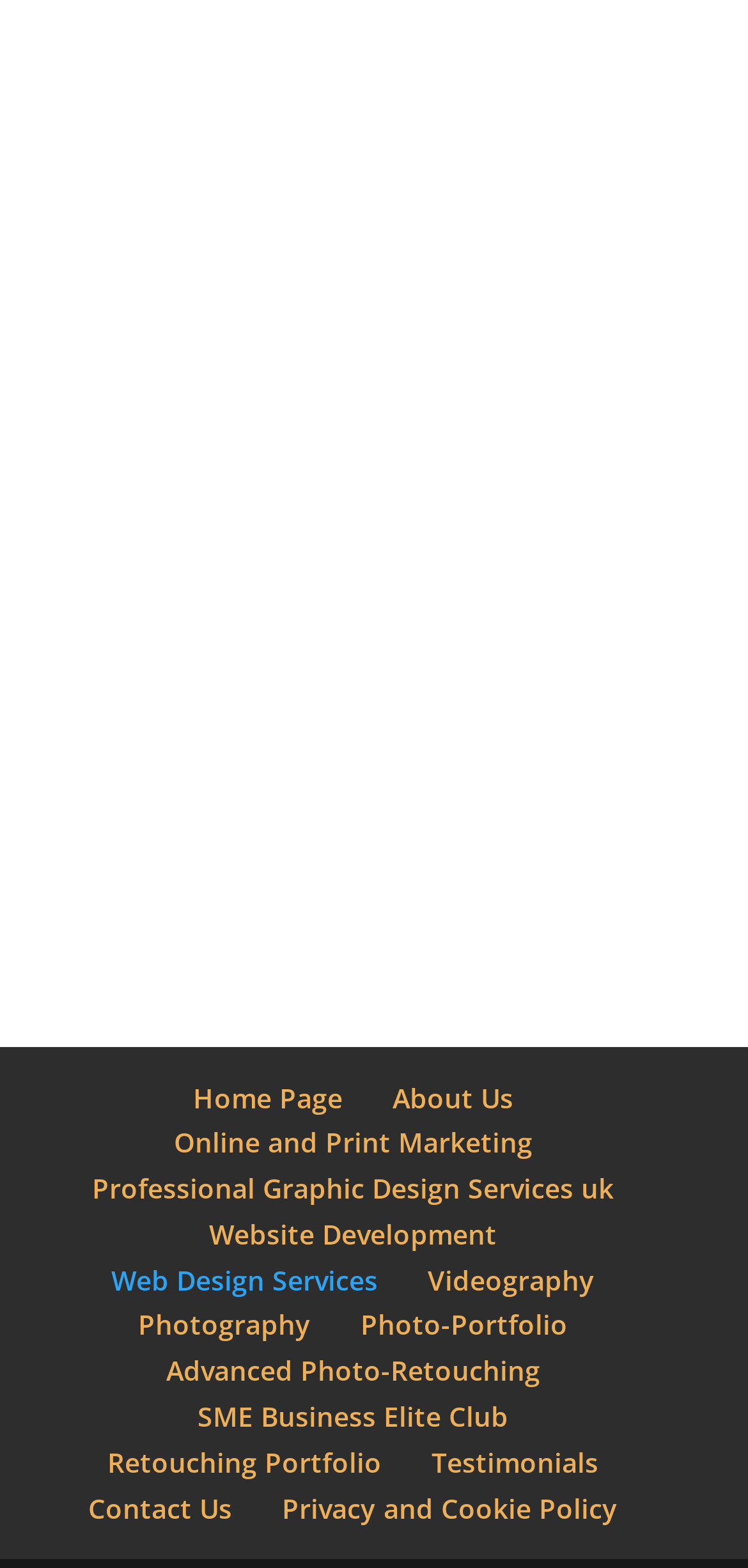Find the bounding box coordinates of the area to click in order to follow the instruction: "Get career advice".

None